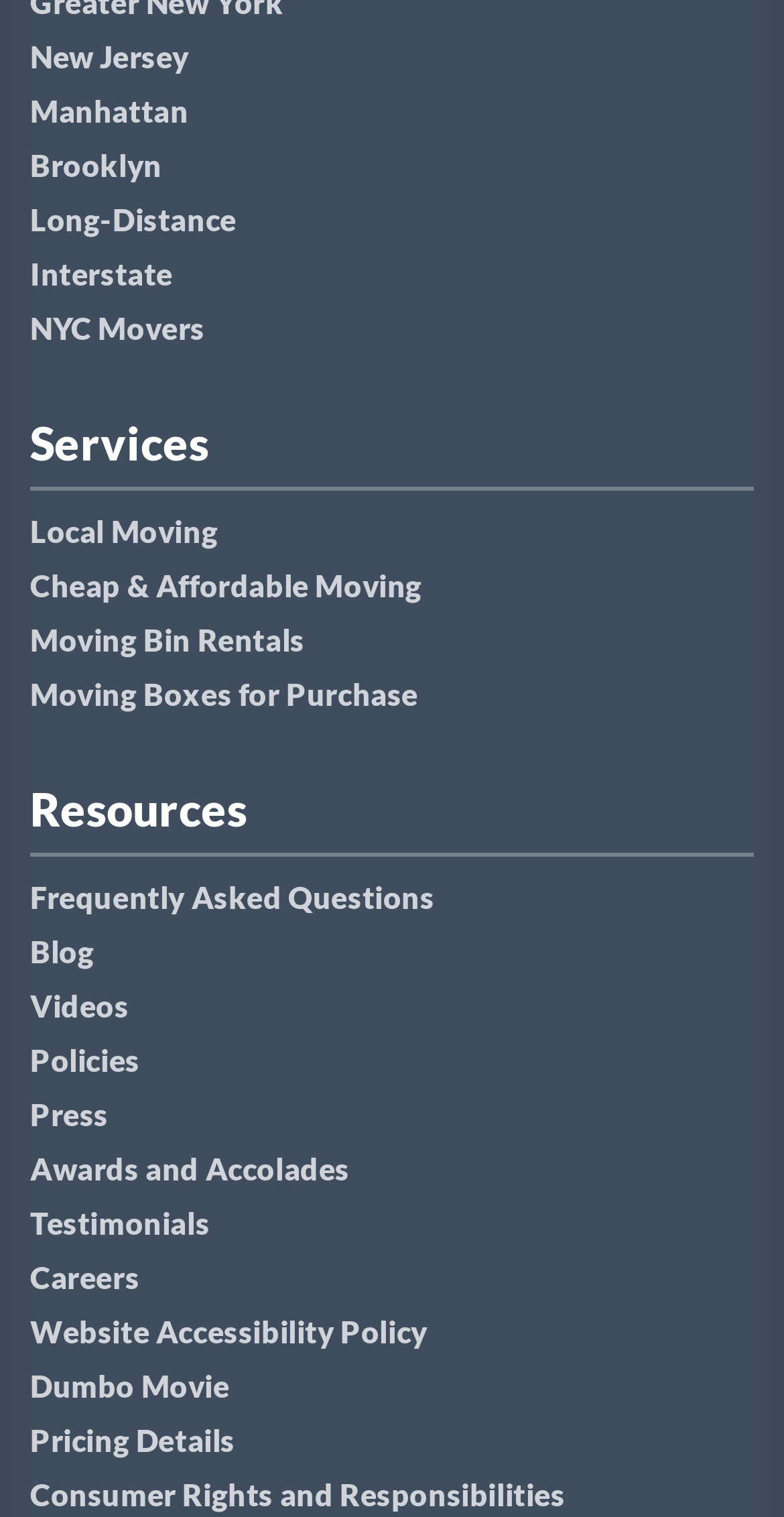Determine the bounding box coordinates of the clickable element necessary to fulfill the instruction: "Check out NYC Movers". Provide the coordinates as four float numbers within the 0 to 1 range, i.e., [left, top, right, bottom].

[0.038, 0.199, 0.962, 0.235]